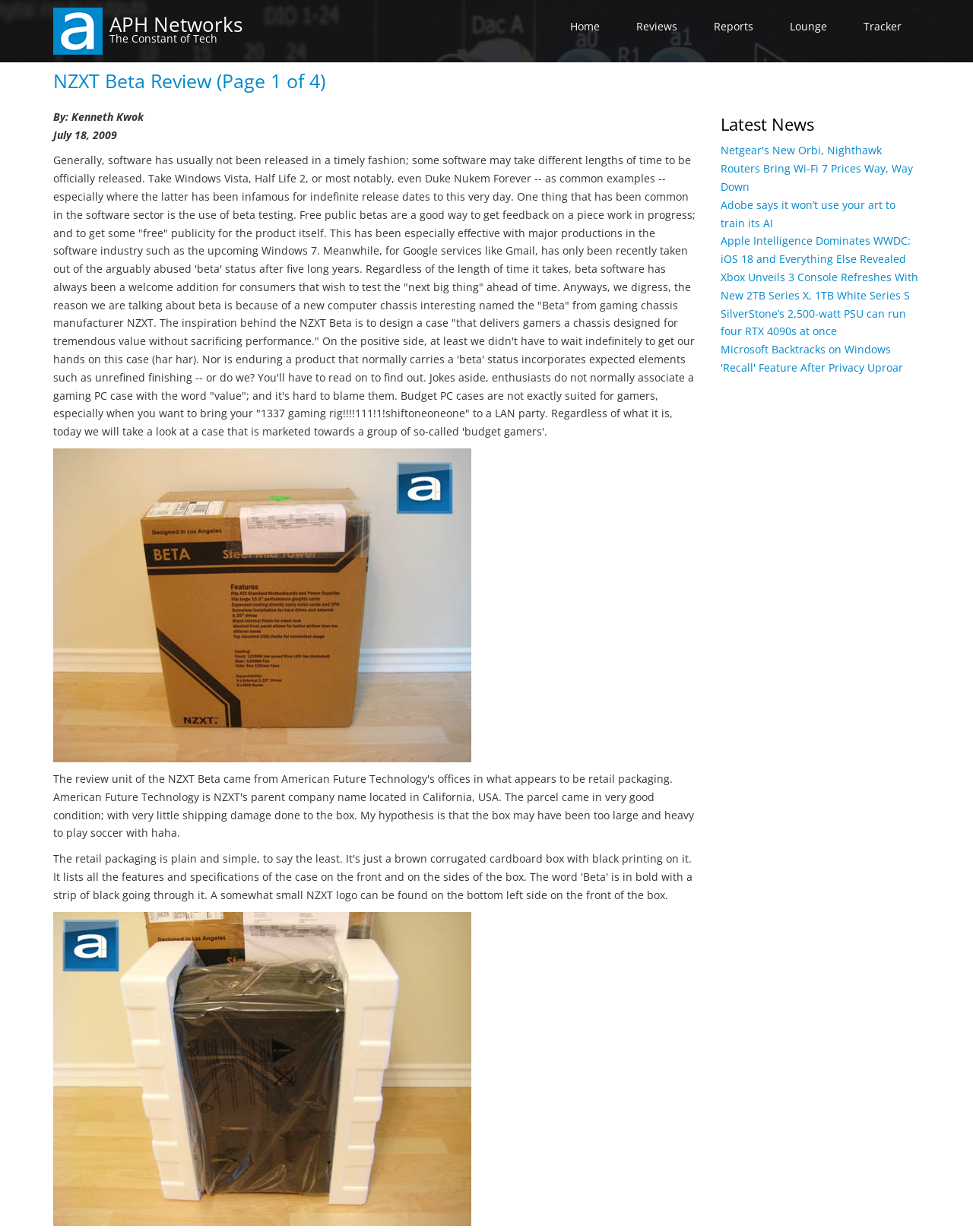What is the name of the computer chassis being reviewed?
Provide a detailed answer to the question using information from the image.

The question can be answered by reading the heading 'NZXT Beta Review (Page 1 of 4)' and the paragraph that follows, which mentions the NZXT Beta as a new computer chassis designed for gamers.